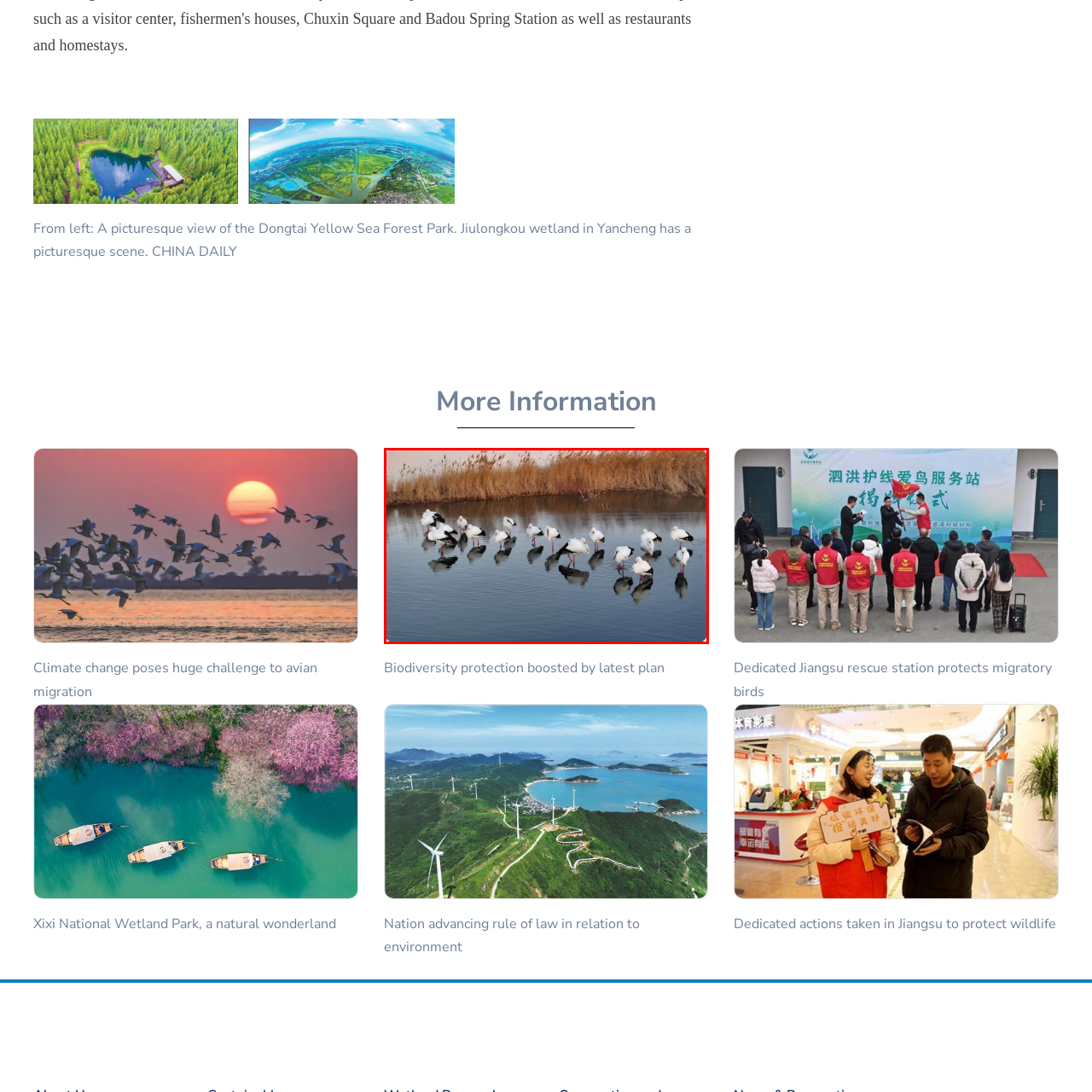Give a detailed account of the visual elements present in the image highlighted by the red border.

The image showcases a serene scene at the Jiulongkou wetland in Yancheng, featuring a group of migratory birds wading gracefully in the calm waters. The birds, primarily white with distinctive black markings, stand elegantly on the water’s surface, their reflections mirrored below. Surrounding them are tall, golden reeds that add a warm hue to the landscape, contributing to the picturesque quality of the Dongtai Yellow Sea Forest Park. This tranquil setting highlights the importance of biodiversity and the natural beauty of wetland ecosystems, where such avian gatherings can be commonly observed.